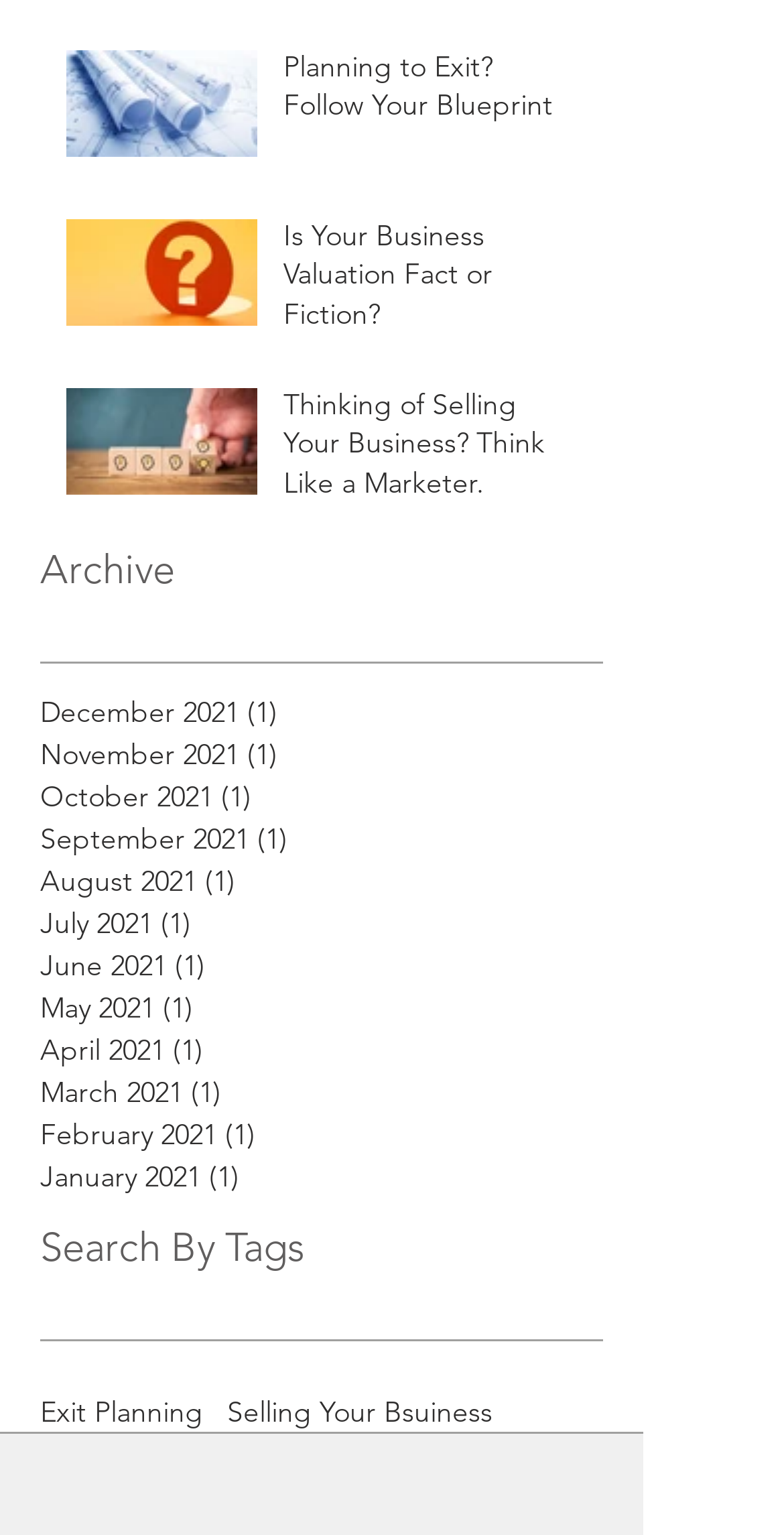How many months are listed in the archive section?
From the image, respond using a single word or phrase.

12